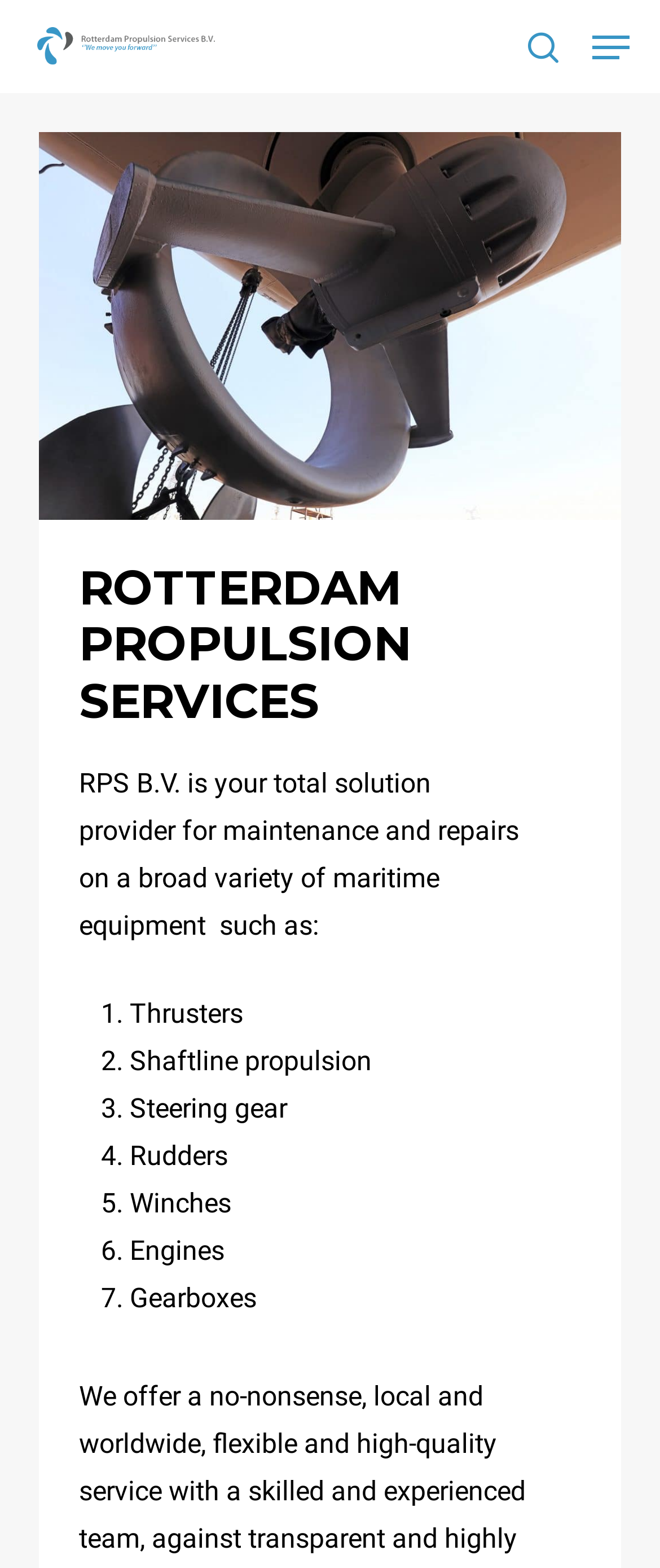Respond to the question below with a single word or phrase: What types of maritime equipment does RPS B.V. provide maintenance and repairs for?

Thrusters, Shaftline propulsion, etc.